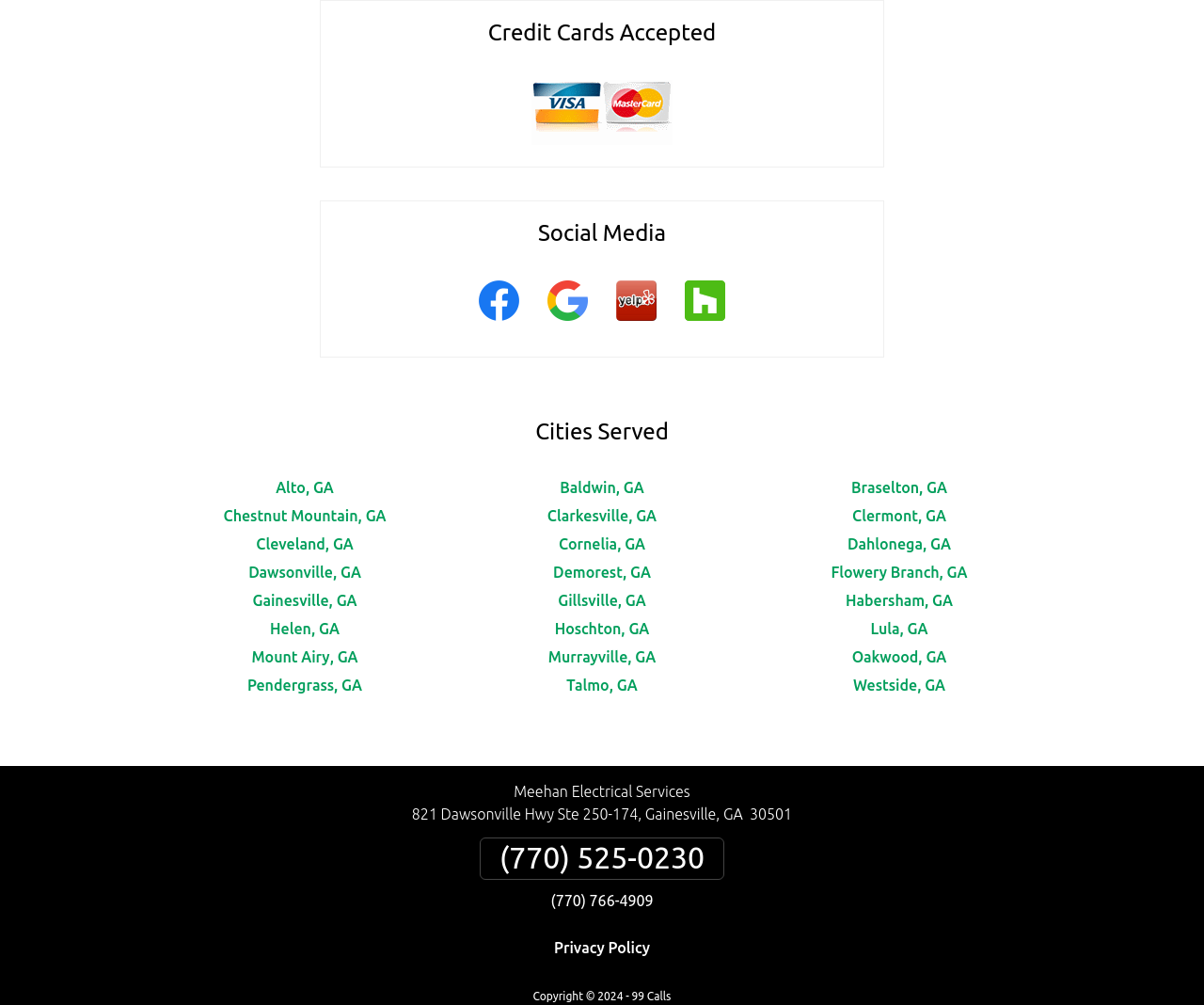Please identify the bounding box coordinates of the element's region that I should click in order to complete the following instruction: "View Cities Served". The bounding box coordinates consist of four float numbers between 0 and 1, i.e., [left, top, right, bottom].

[0.445, 0.417, 0.555, 0.443]